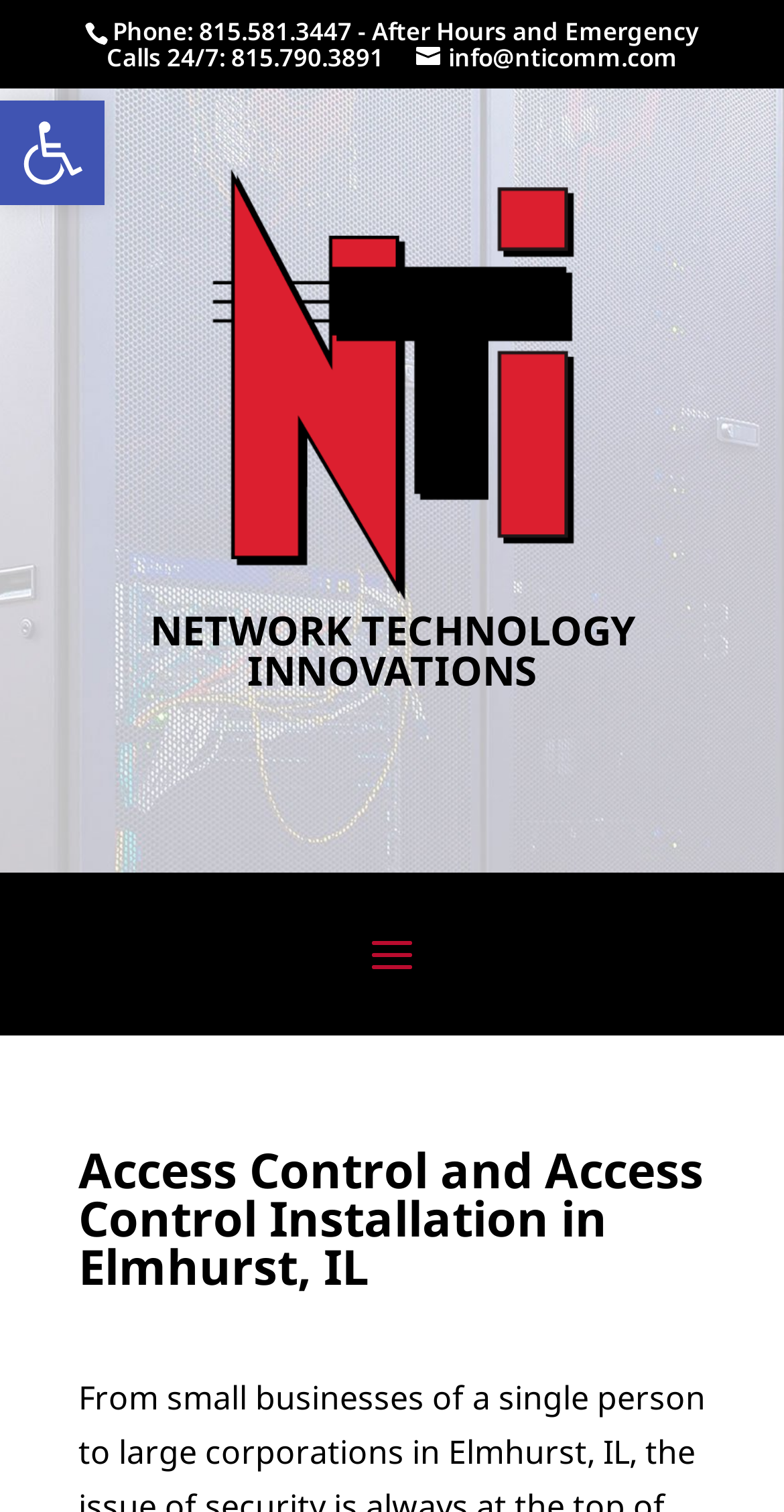Is the menu button expanded?
Using the visual information, answer the question in a single word or phrase.

No